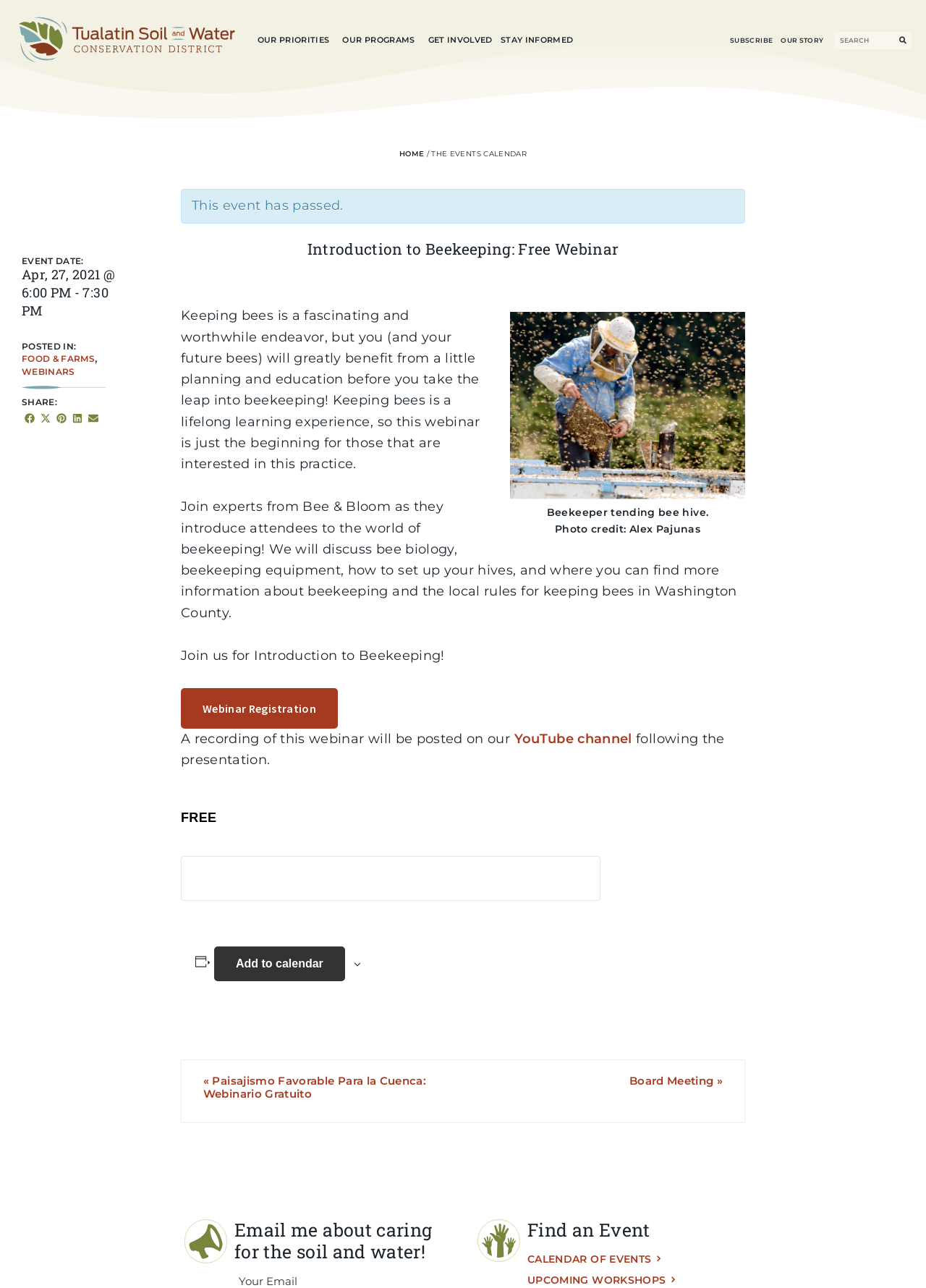Identify the bounding box for the UI element that is described as follows: "Calendar of Events".

[0.57, 0.971, 0.74, 0.985]